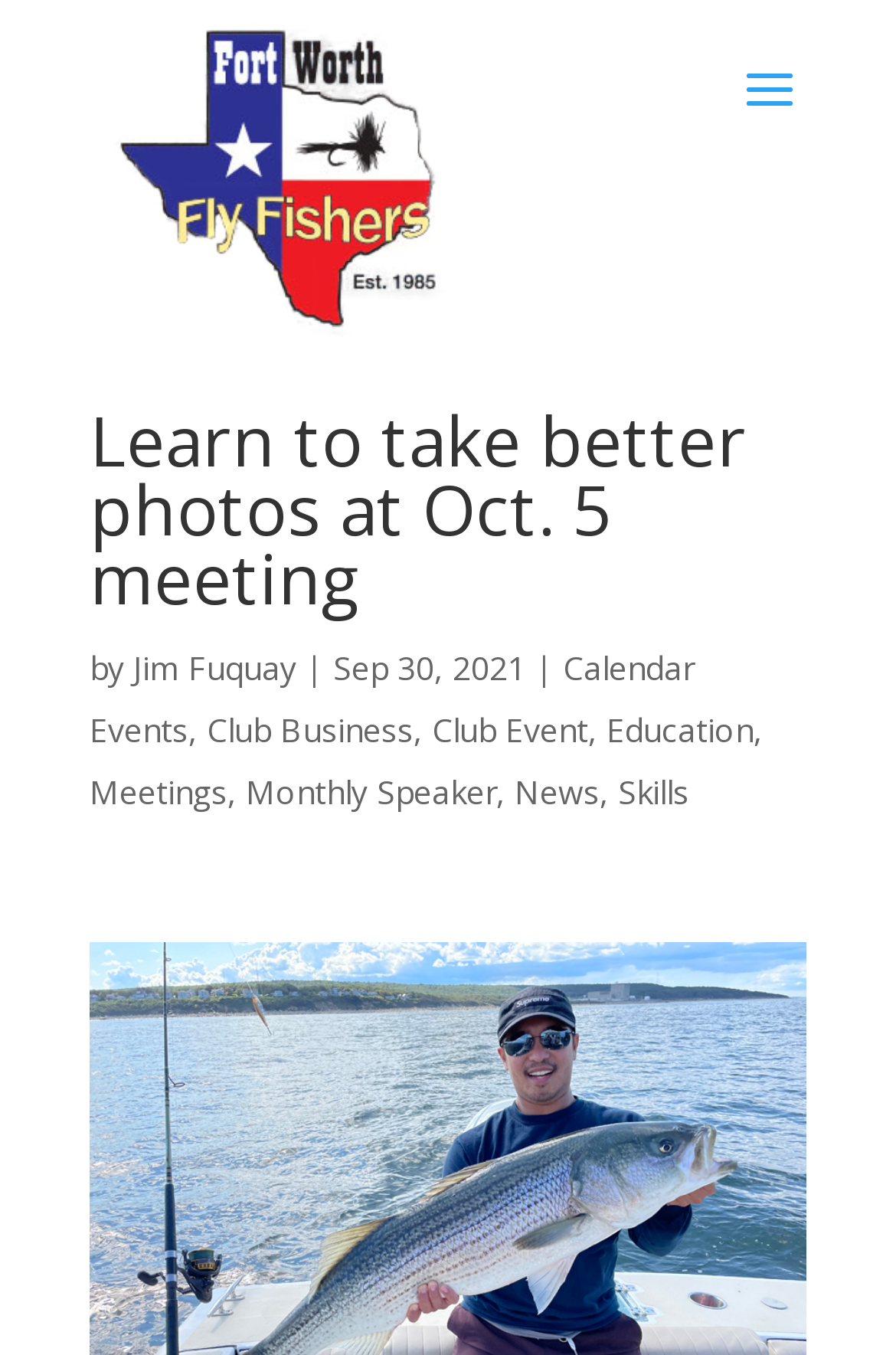Provide the bounding box coordinates of the UI element that matches the description: "Meetings".

[0.1, 0.569, 0.254, 0.601]